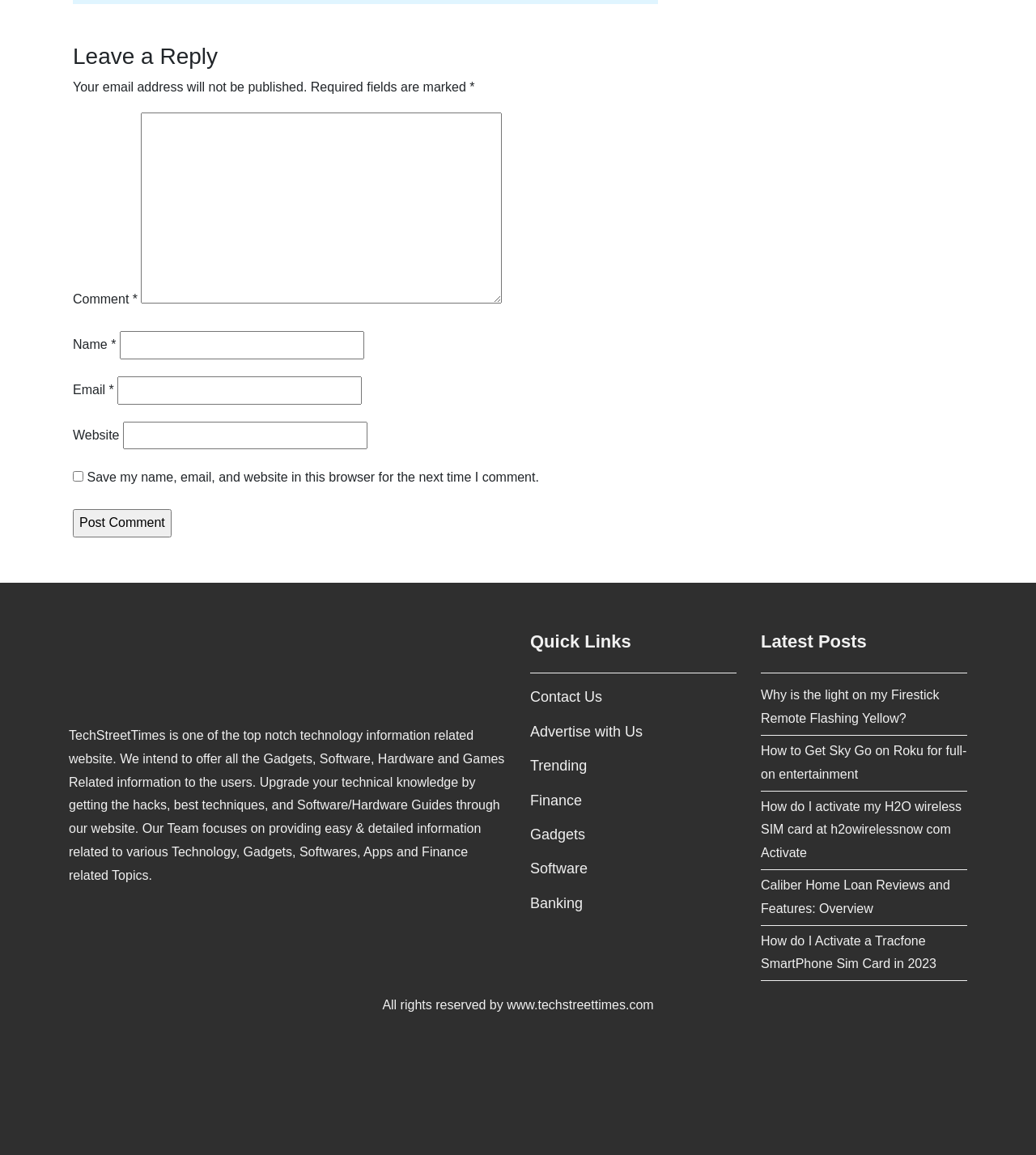Provide the bounding box coordinates of the section that needs to be clicked to accomplish the following instruction: "Read the latest post about Firestick Remote."

[0.734, 0.596, 0.907, 0.628]